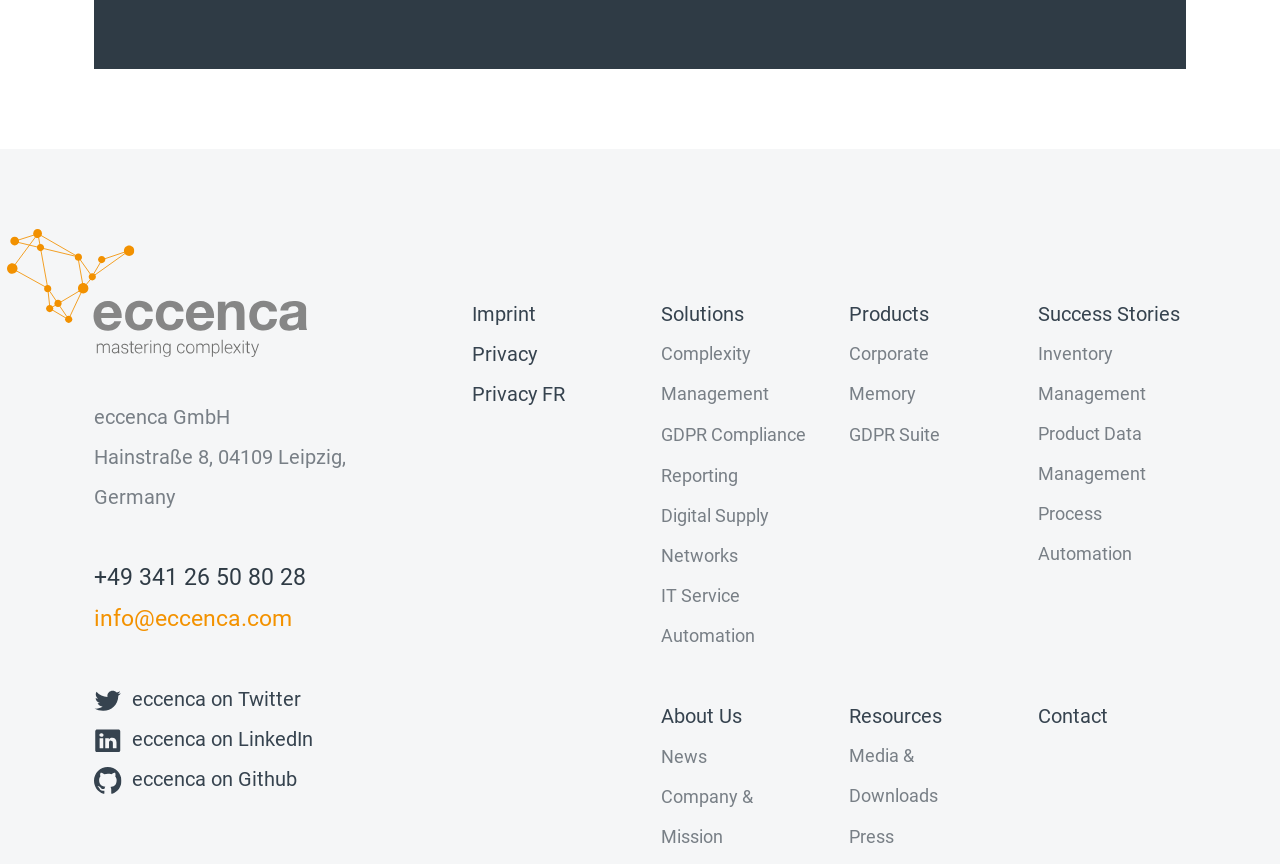Examine the image and give a thorough answer to the following question:
How many social media links are there?

There are three social media links on the webpage, which are 'eccenca on Twitter', 'eccenca on LinkedIn', and 'eccenca on Github'. These links are located in the middle section of the webpage.